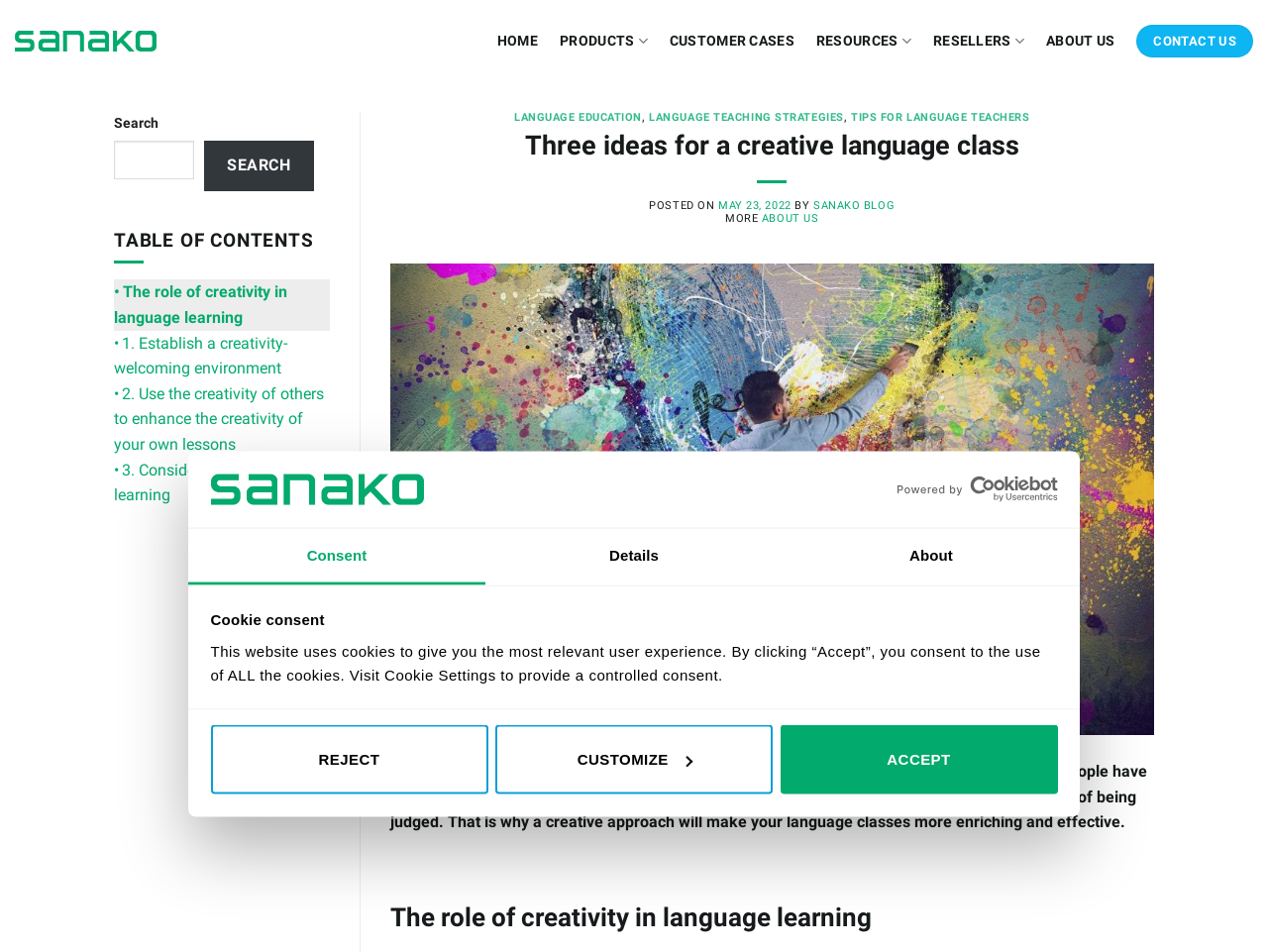Locate the UI element described by Sanako Blog and provide its bounding box coordinates. Use the format (top-left x, top-left y, bottom-right x, bottom-right y) with all values as floating point numbers between 0 and 1.

[0.641, 0.209, 0.706, 0.222]